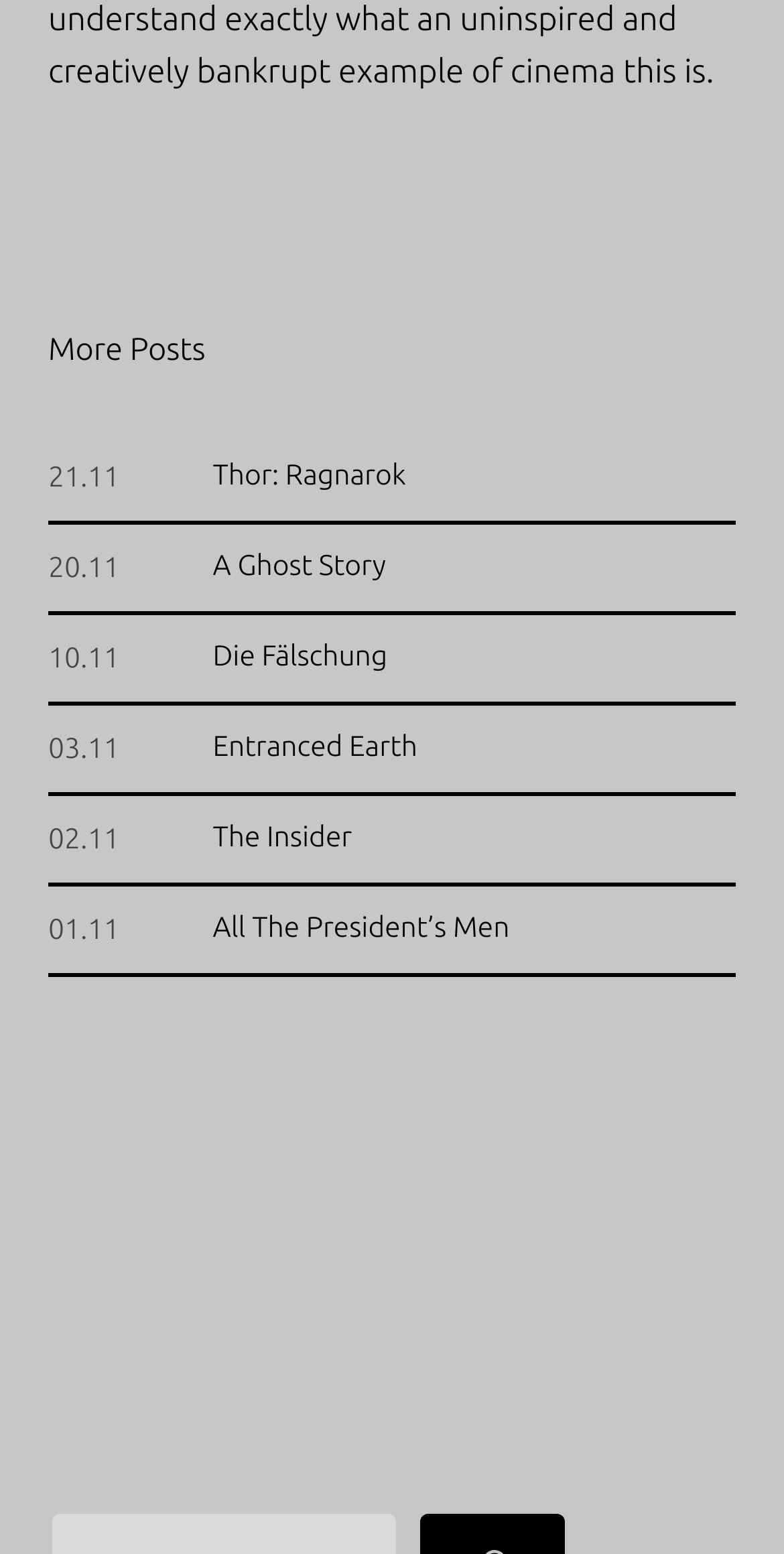Answer the question briefly using a single word or phrase: 
How many links are there on the webpage?

8